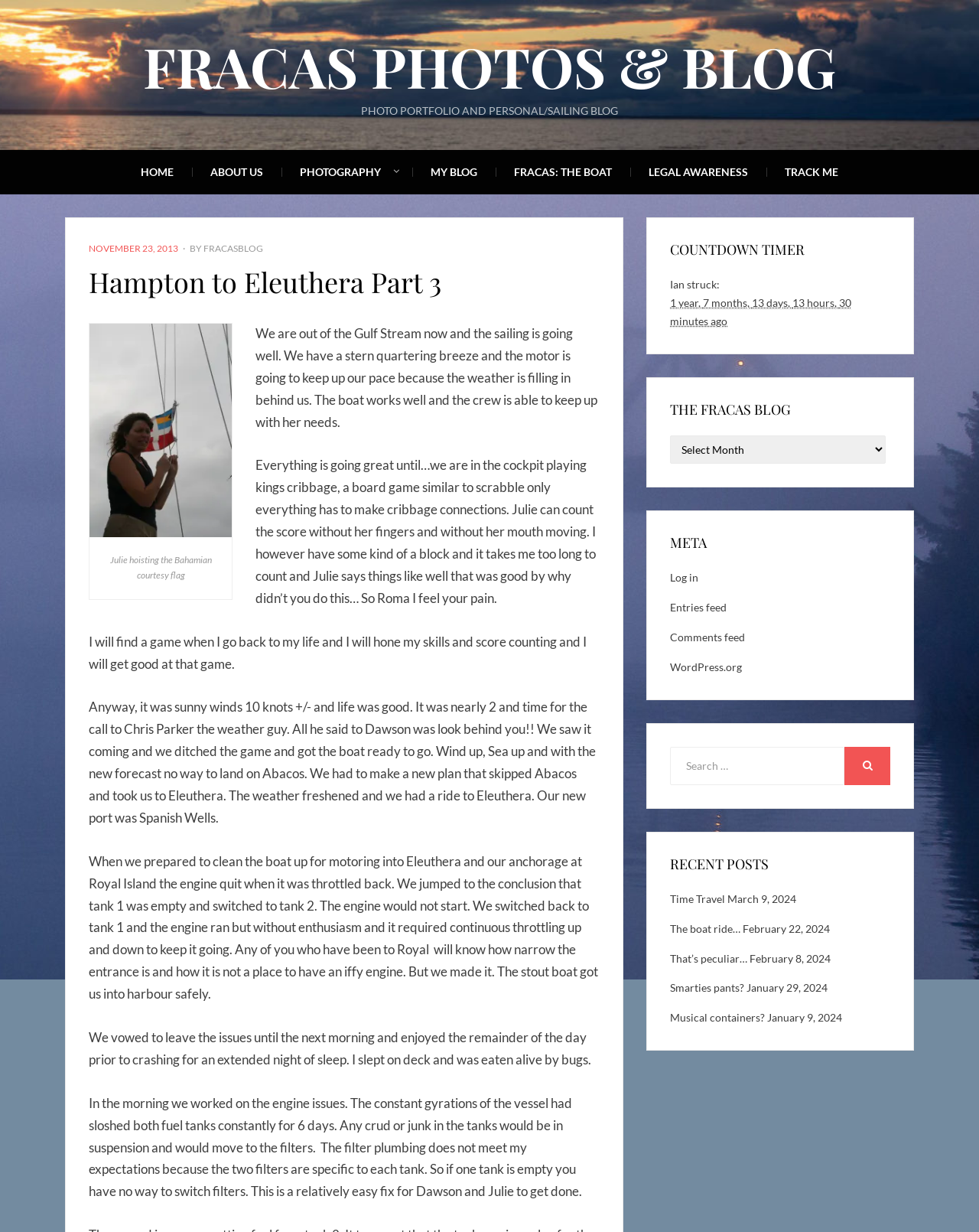Please identify the bounding box coordinates of the area that needs to be clicked to fulfill the following instruction: "Click on the 'TRACK ME' link."

[0.783, 0.122, 0.875, 0.158]